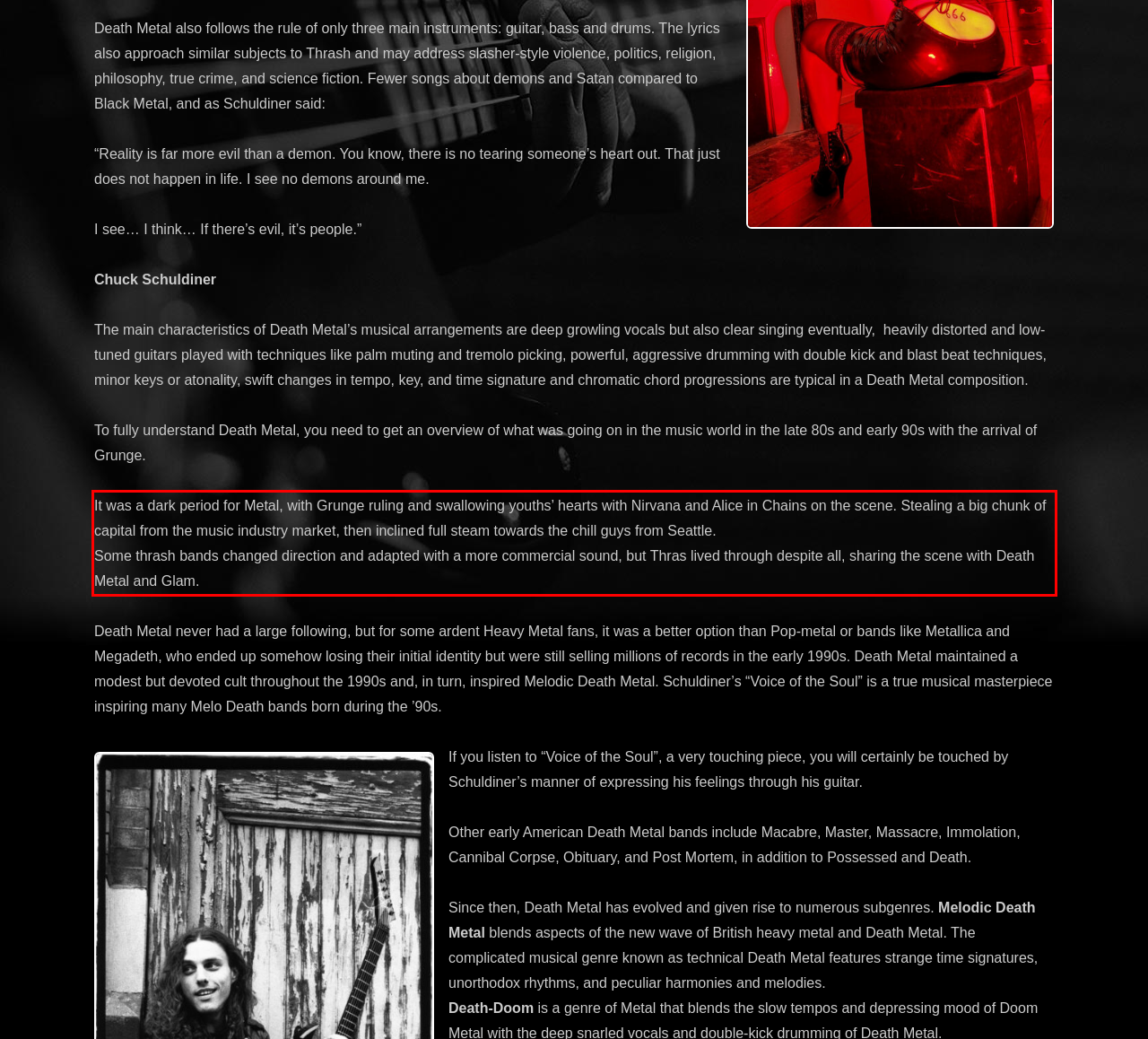Examine the webpage screenshot and use OCR to obtain the text inside the red bounding box.

It was a dark period for Metal, with Grunge ruling and swallowing youths’ hearts with Nirvana and Alice in Chains on the scene. Stealing a big chunk of capital from the music industry market, then inclined full steam towards the chill guys from Seattle. Some thrash bands changed direction and adapted with a more commercial sound, but Thras lived through despite all, sharing the scene with Death Metal and Glam.